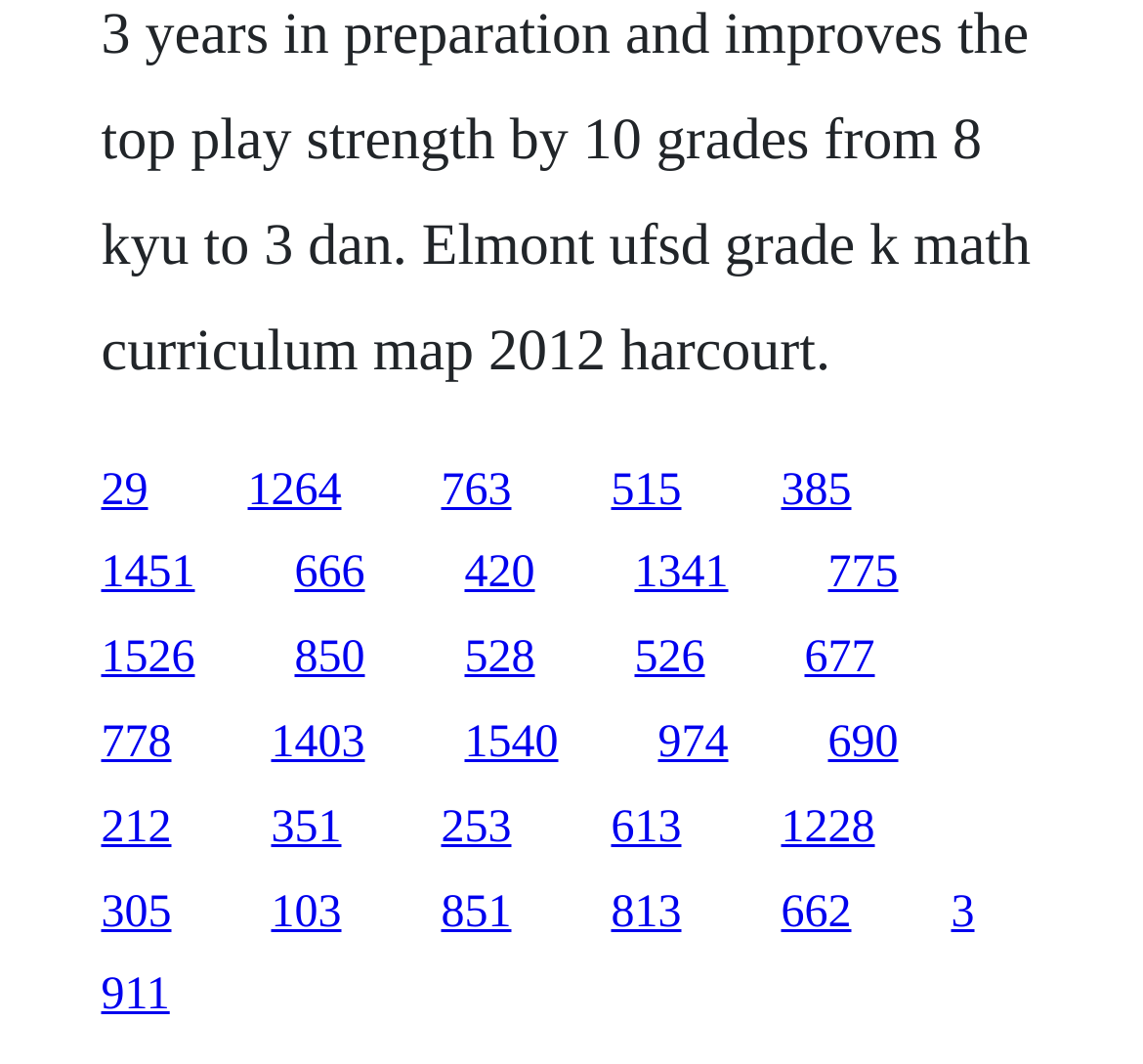Identify the bounding box coordinates for the UI element described as: "813".

[0.535, 0.834, 0.596, 0.88]